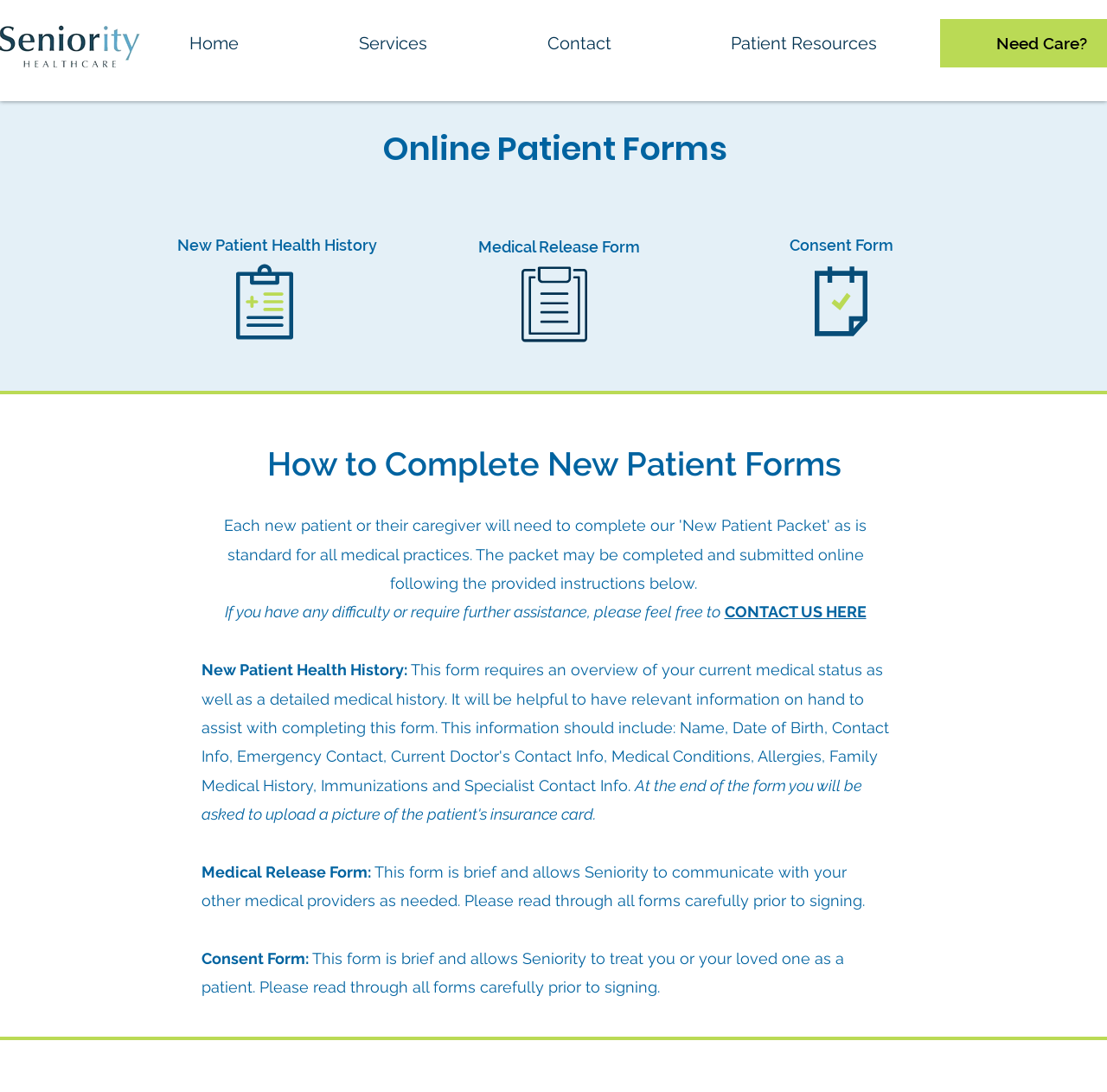Determine the bounding box coordinates of the element's region needed to click to follow the instruction: "view medical release form". Provide these coordinates as four float numbers between 0 and 1, formatted as [left, top, right, bottom].

[0.432, 0.219, 0.578, 0.234]